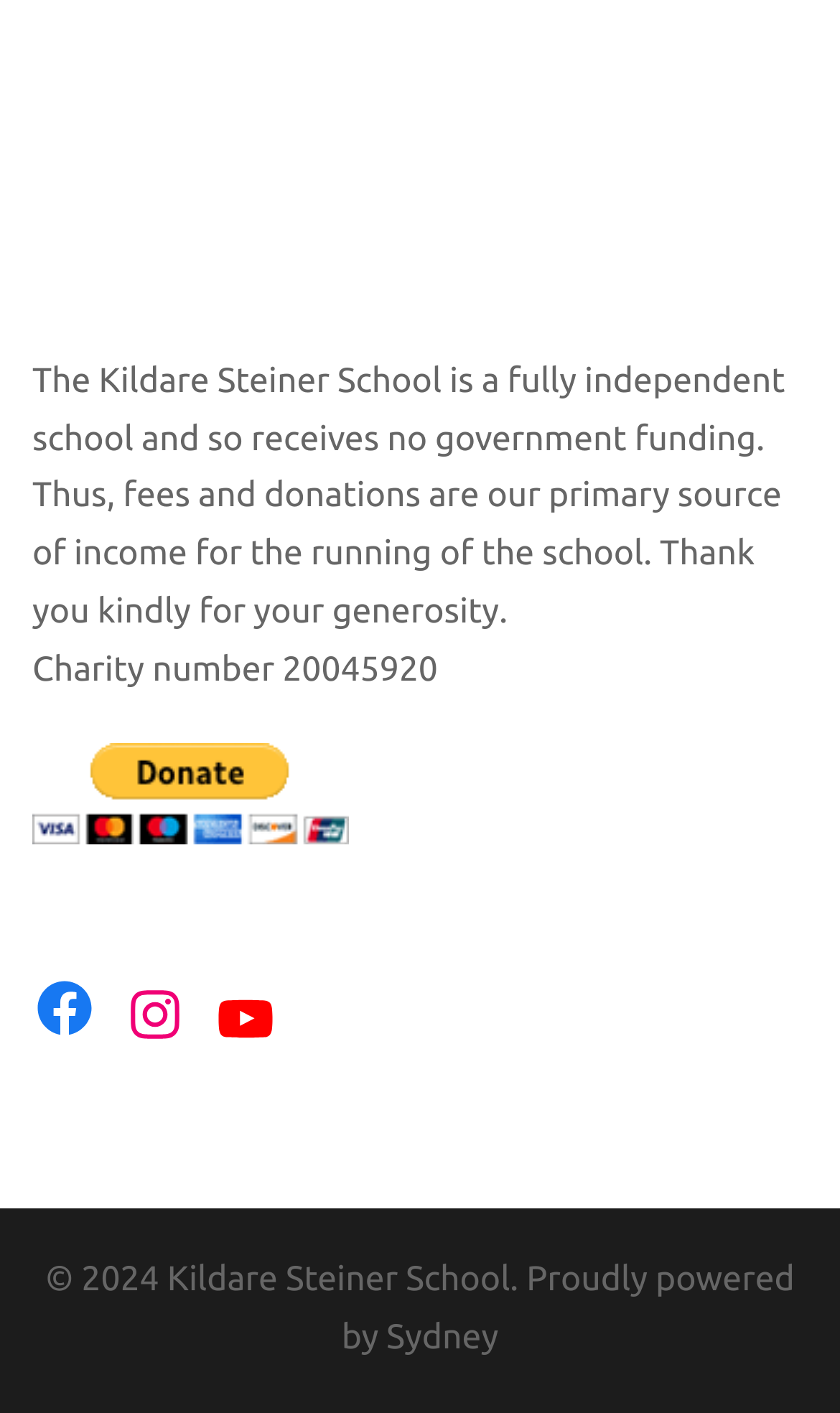Locate the UI element described as follows: "Sydney". Return the bounding box coordinates as four float numbers between 0 and 1 in the order [left, top, right, bottom].

[0.46, 0.932, 0.593, 0.96]